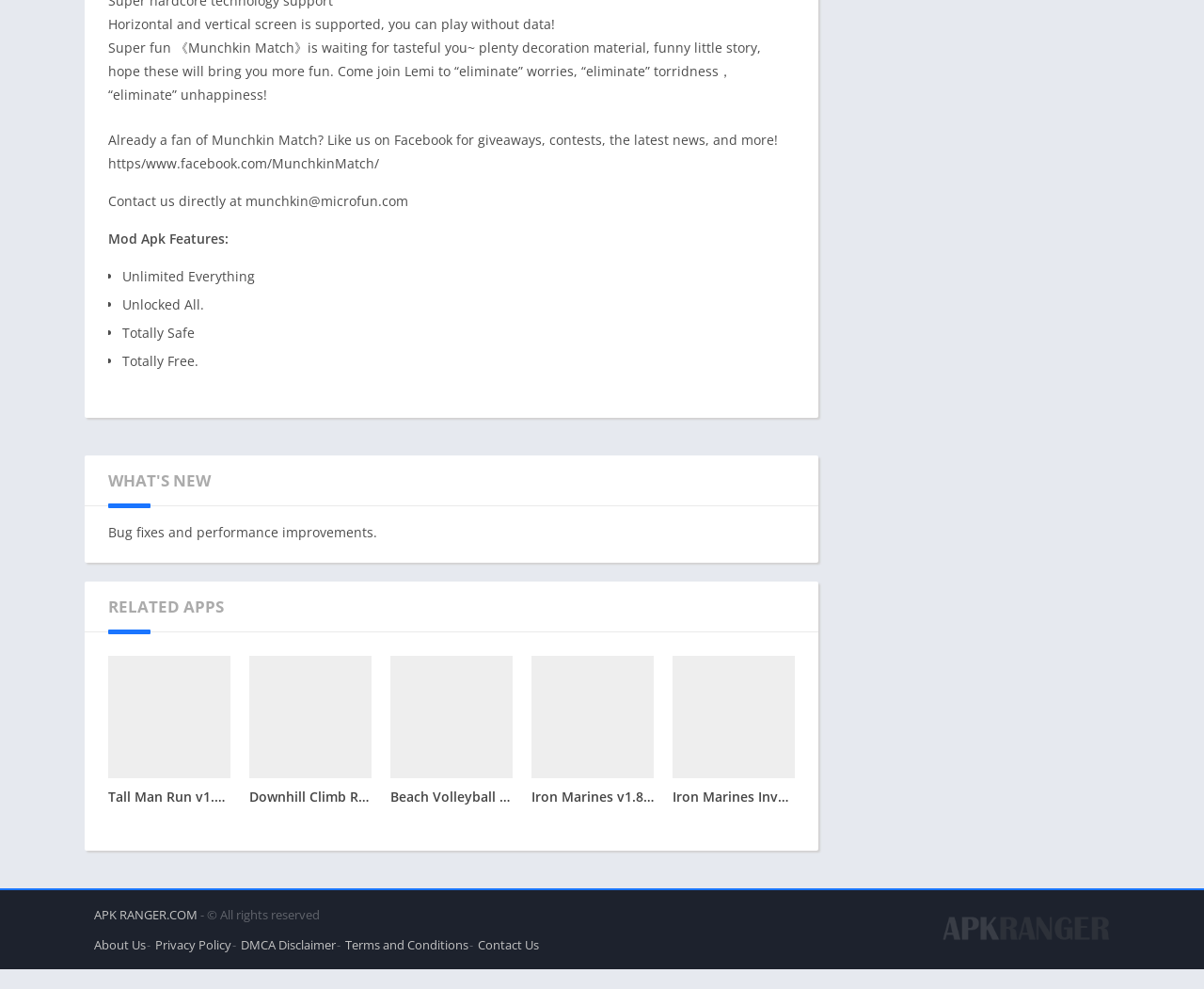Using floating point numbers between 0 and 1, provide the bounding box coordinates in the format (top-left x, top-left y, bottom-right x, bottom-right y). Locate the UI element described here: Contact Us

[0.397, 0.947, 0.448, 0.964]